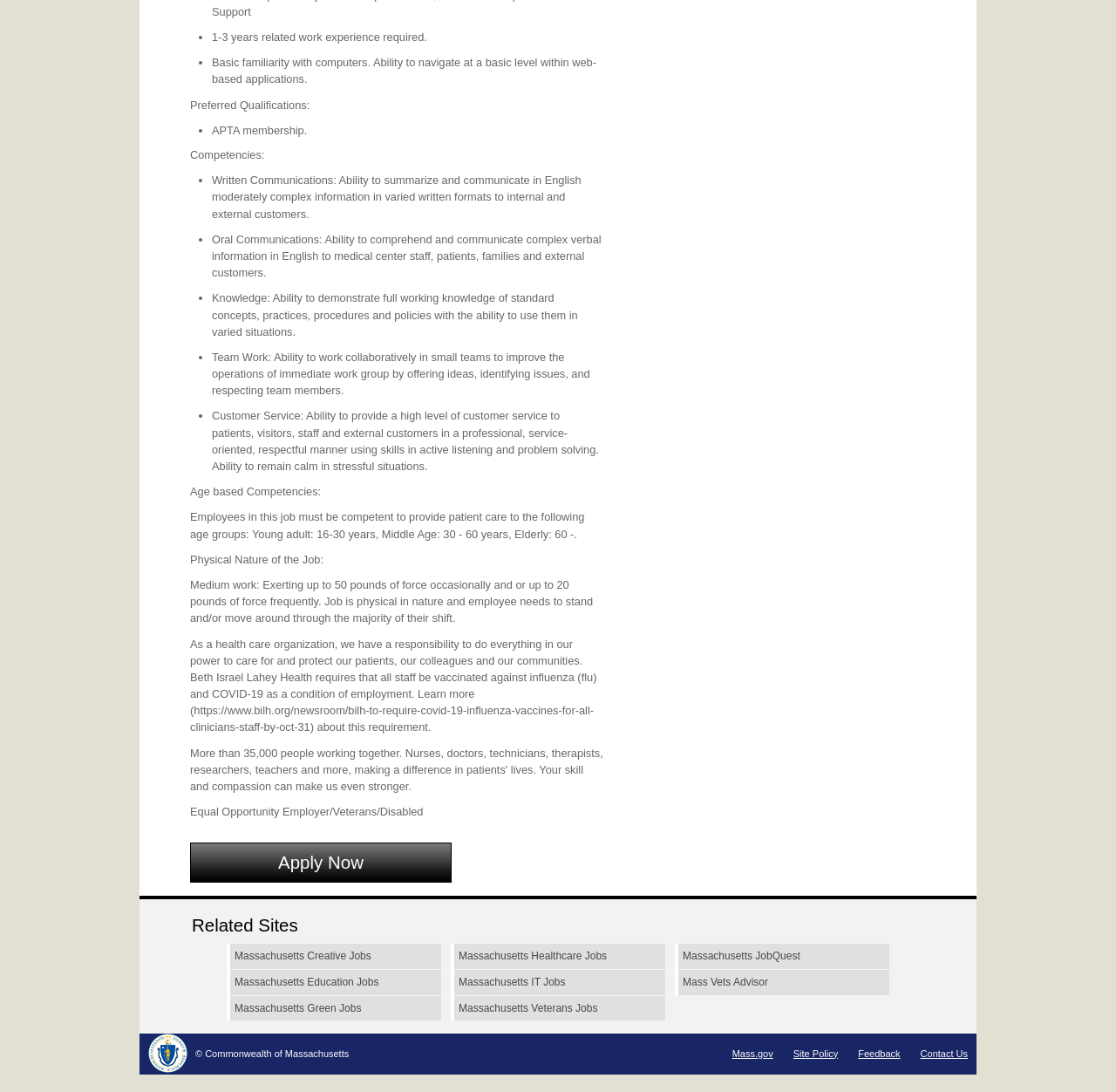What is the required work experience for this job?
Refer to the image and provide a one-word or short phrase answer.

1-3 years